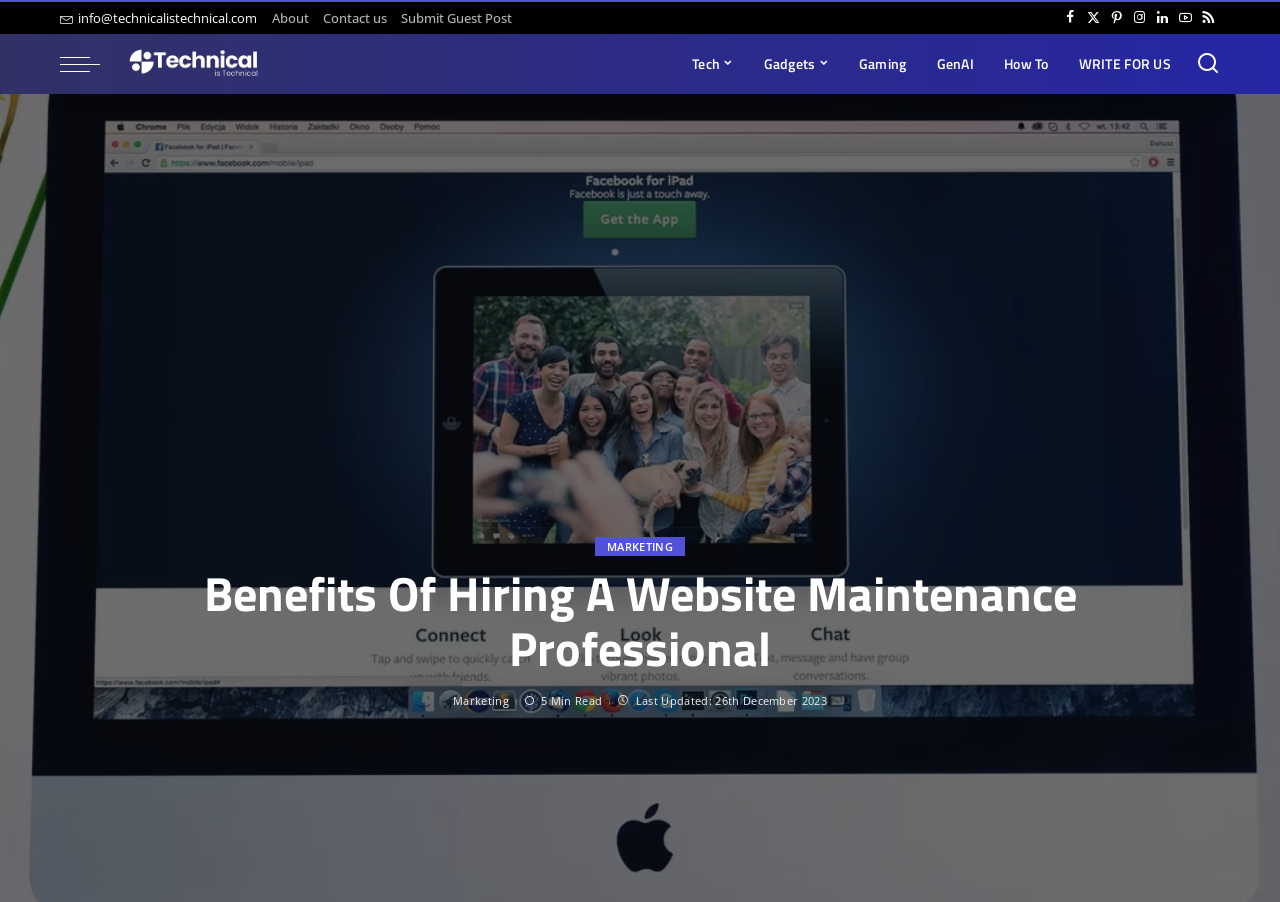Determine the bounding box coordinates for the UI element with the following description: "Laptops". The coordinates should be four float numbers between 0 and 1, represented as [left, top, right, bottom].

[0.062, 0.113, 0.106, 0.149]